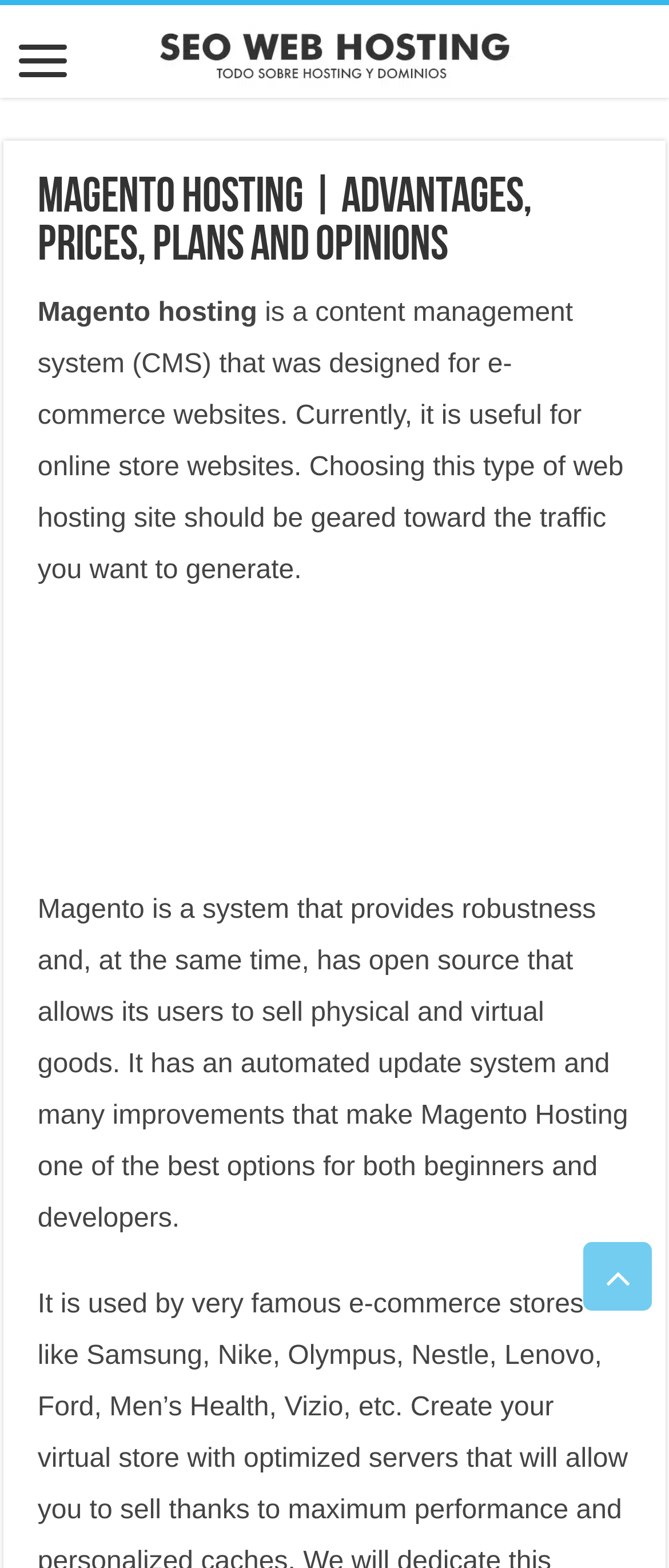What feature does Magento have?
Examine the image and give a concise answer in one word or a short phrase.

Automated update system